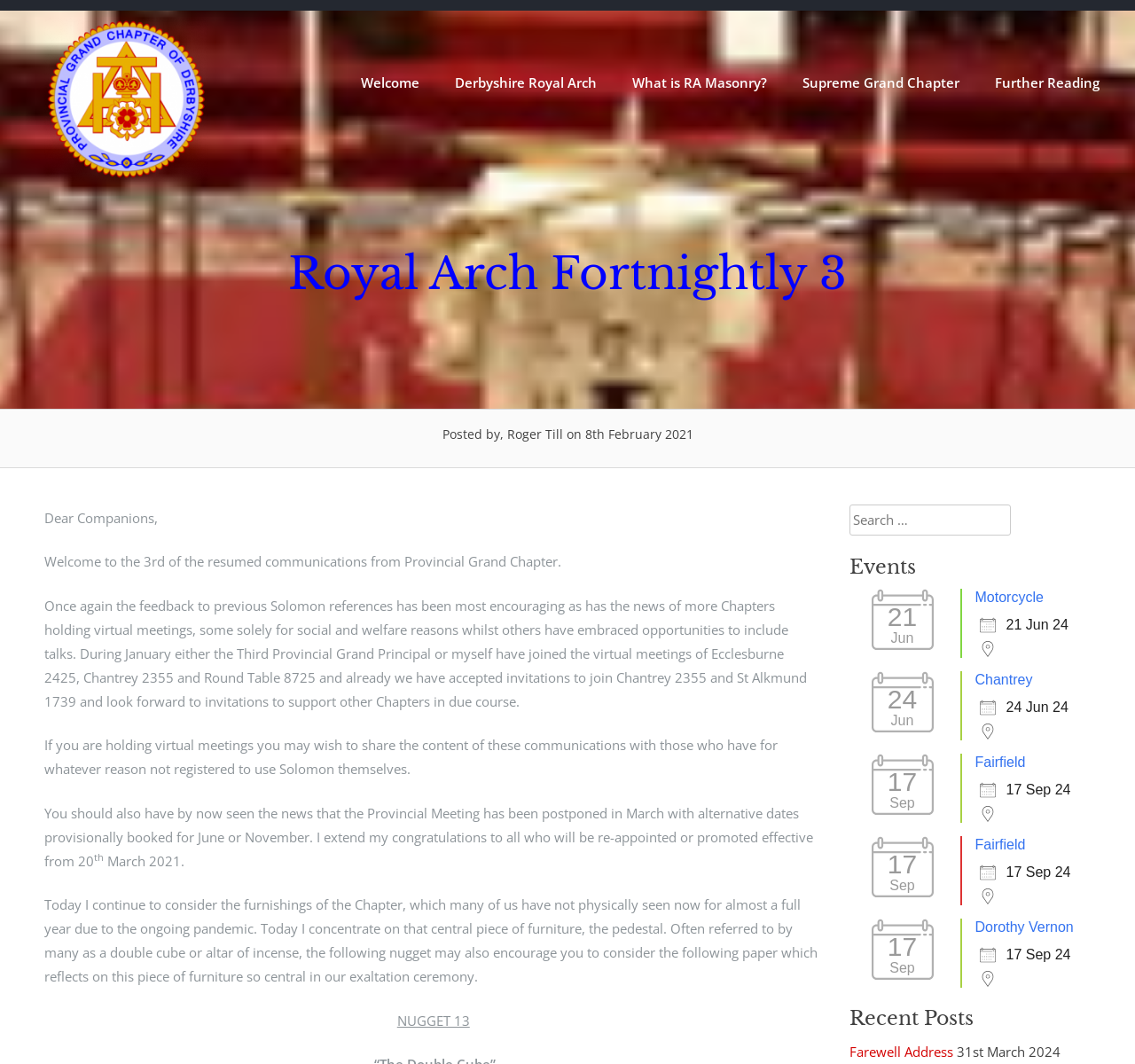Specify the bounding box coordinates of the element's area that should be clicked to execute the given instruction: "Click on the link to Motorcycle event". The coordinates should be four float numbers between 0 and 1, i.e., [left, top, right, bottom].

[0.859, 0.554, 0.919, 0.568]